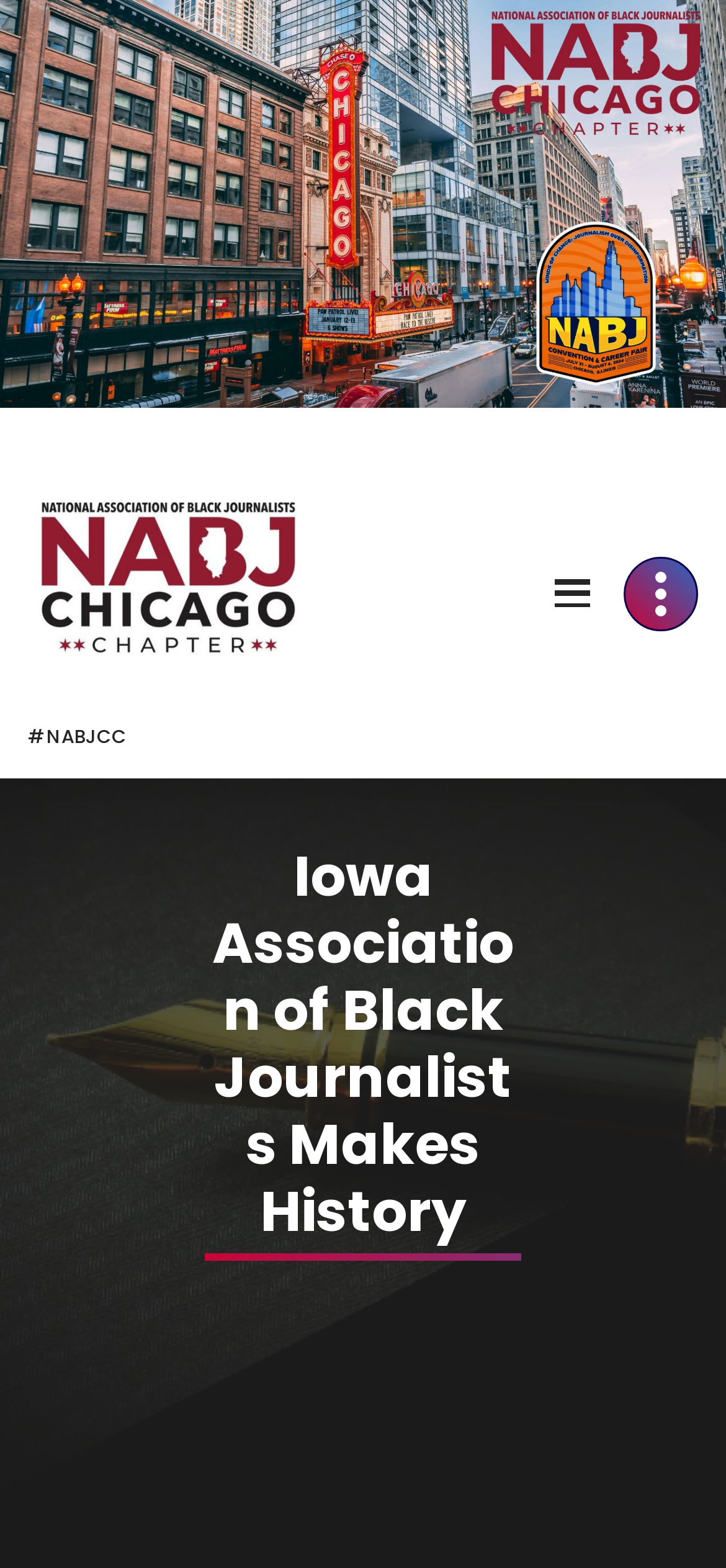Respond with a single word or short phrase to the following question: 
How many buttons are on the webpage?

2